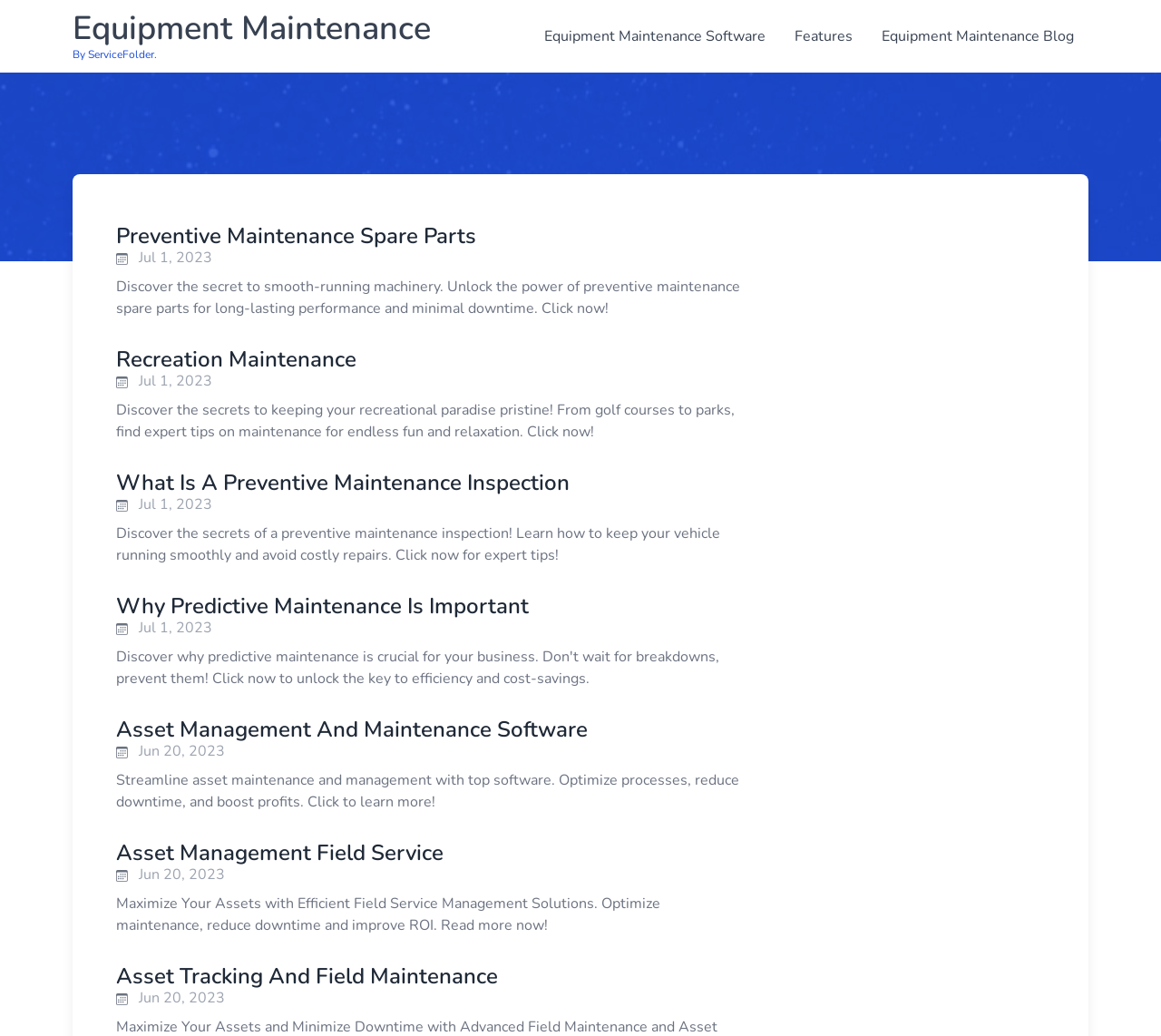Identify the bounding box of the HTML element described as: "Recreation Maintenance".

[0.1, 0.333, 0.307, 0.361]